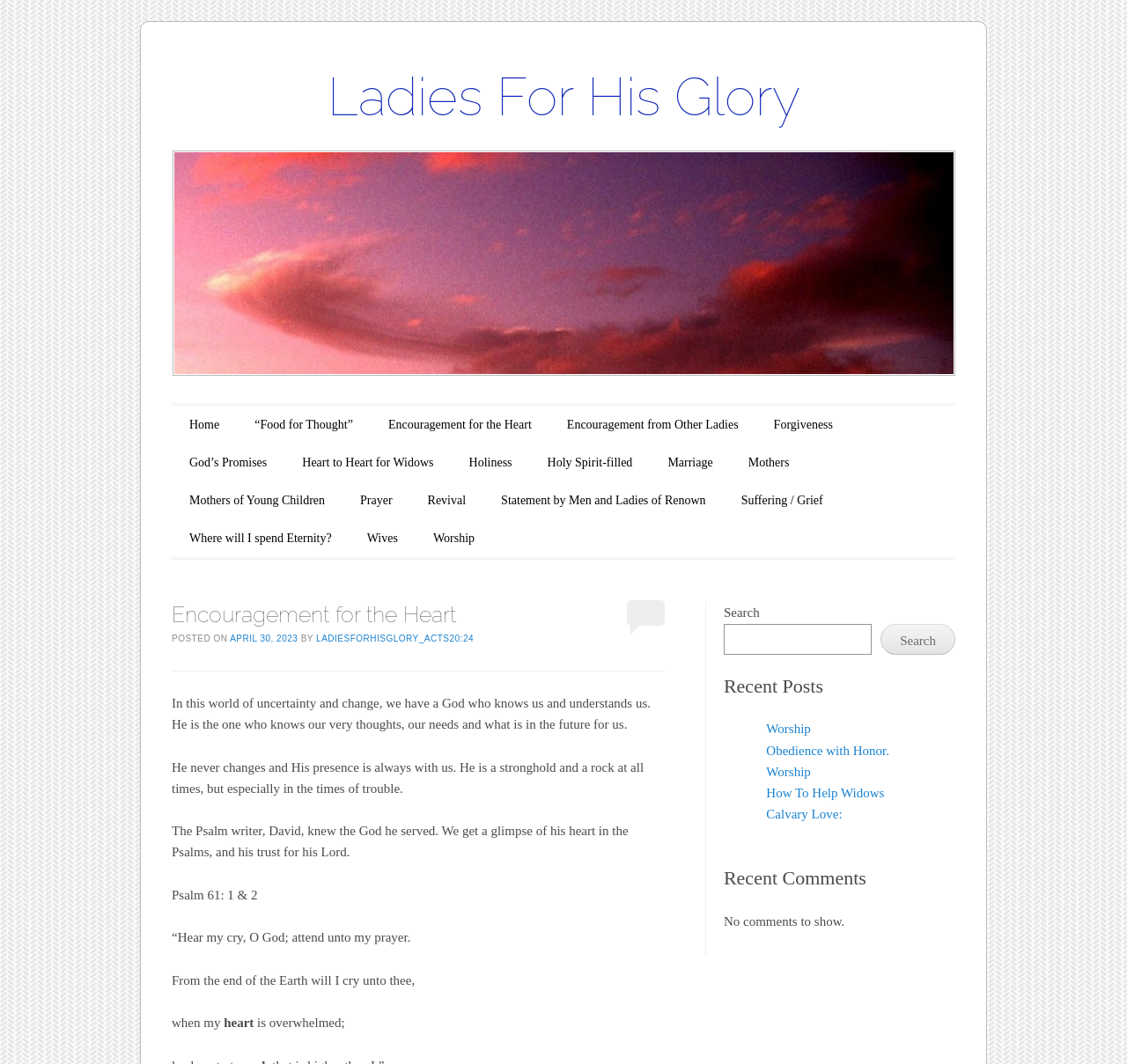Given the description: "Calvary Love:", determine the bounding box coordinates of the UI element. The coordinates should be formatted as four float numbers between 0 and 1, [left, top, right, bottom].

[0.68, 0.759, 0.747, 0.772]